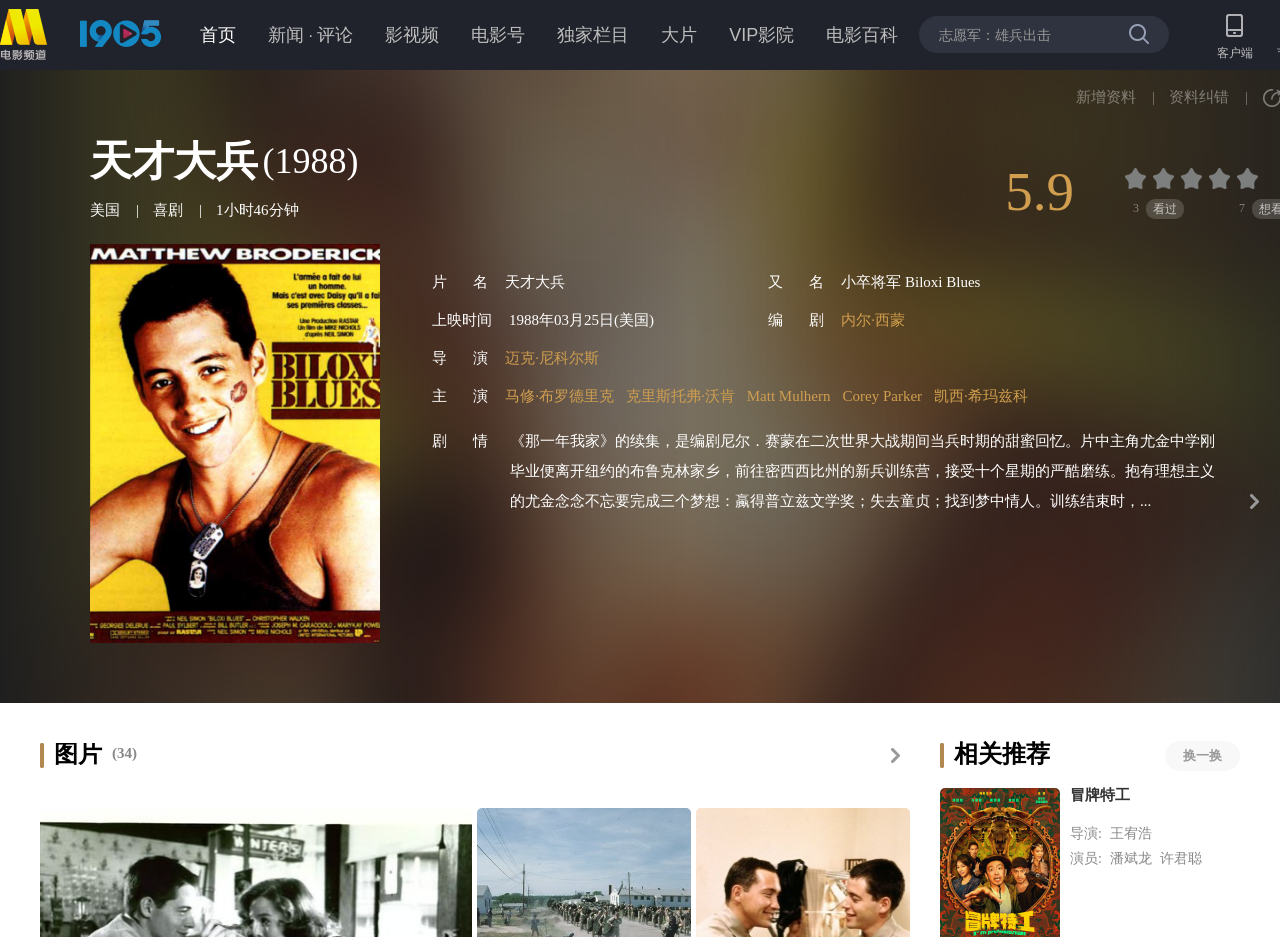Please reply to the following question with a single word or a short phrase:
What is the genre of the movie?

喜剧